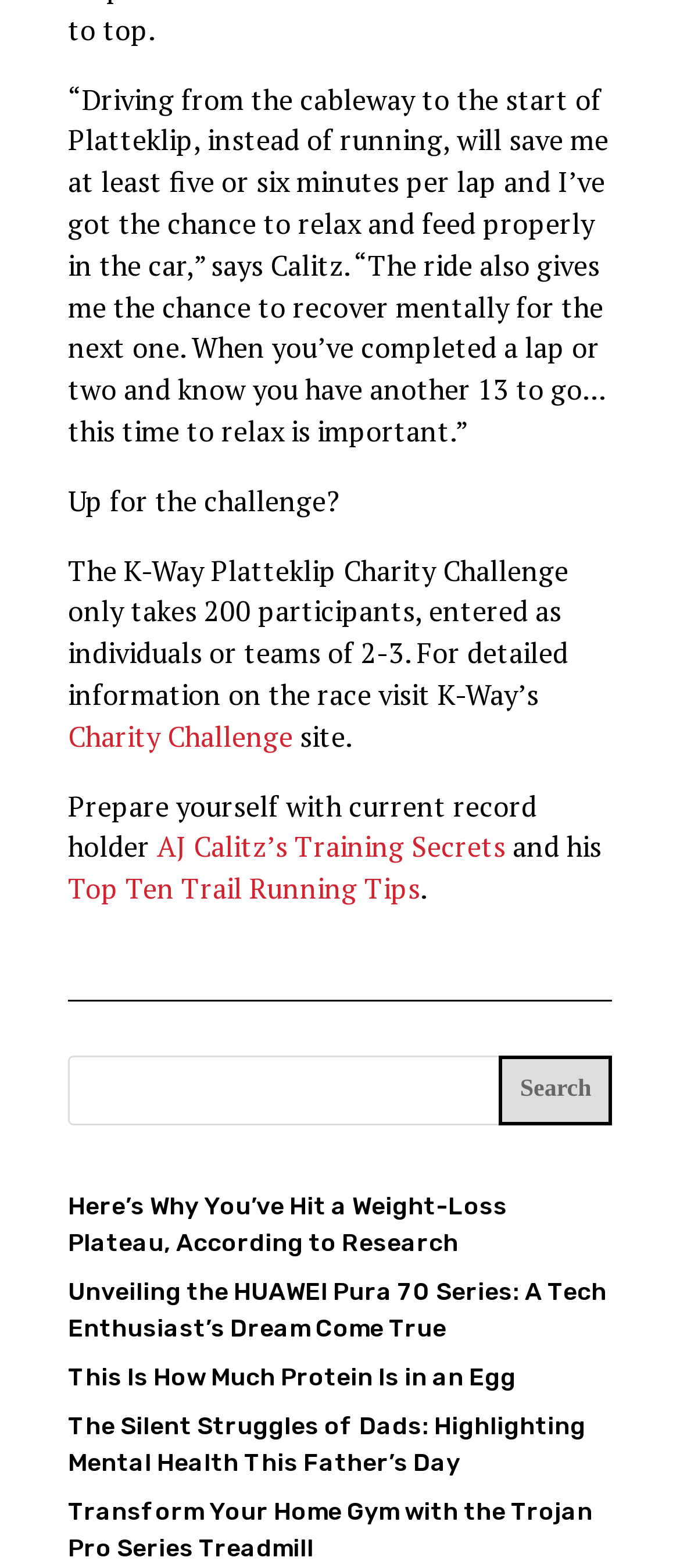Using the element description: "AJ Calitz’s Training Secrets", determine the bounding box coordinates. The coordinates should be in the format [left, top, right, bottom], with values between 0 and 1.

[0.231, 0.528, 0.744, 0.552]